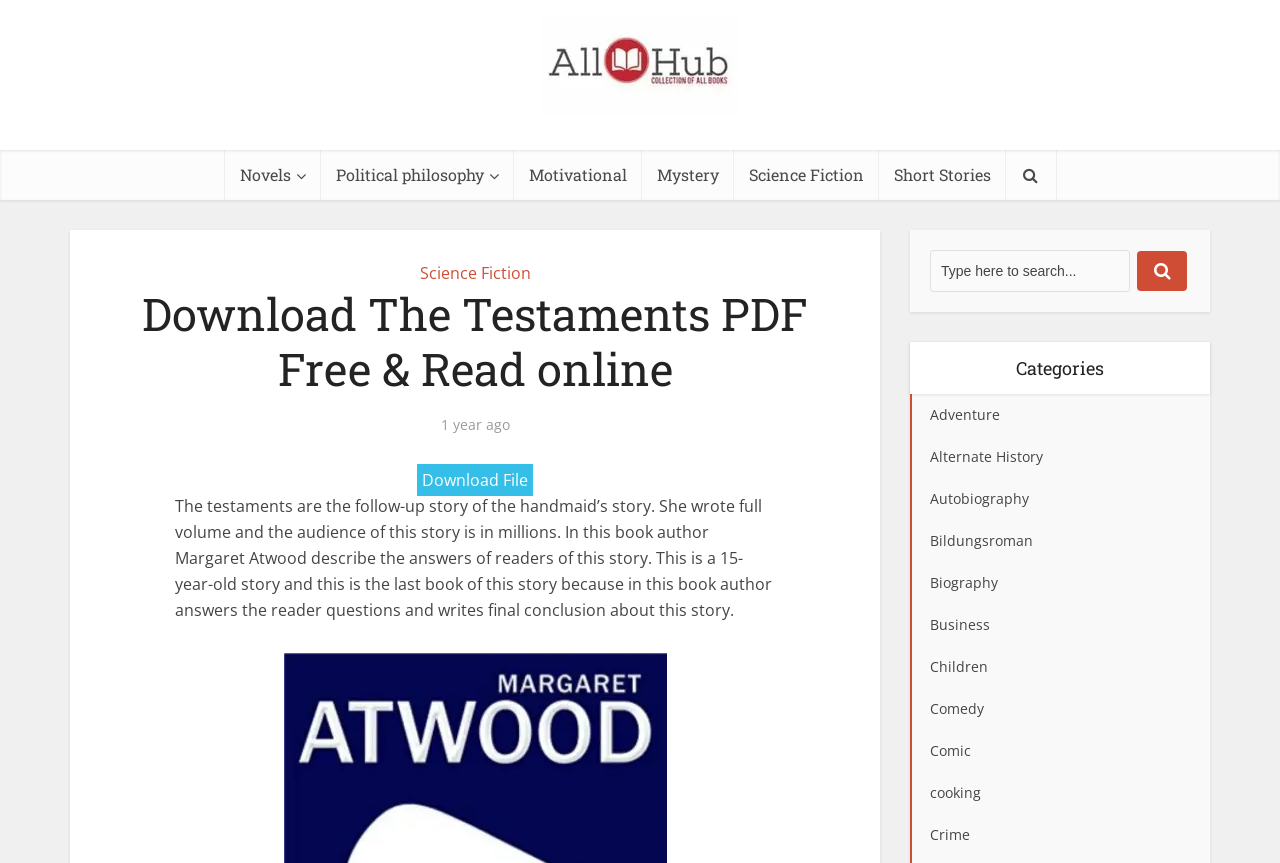What is the category of the book?
Please ensure your answer to the question is detailed and covers all necessary aspects.

The answer can be found in the link elements that list the categories, which includes 'Novels' as one of the options.